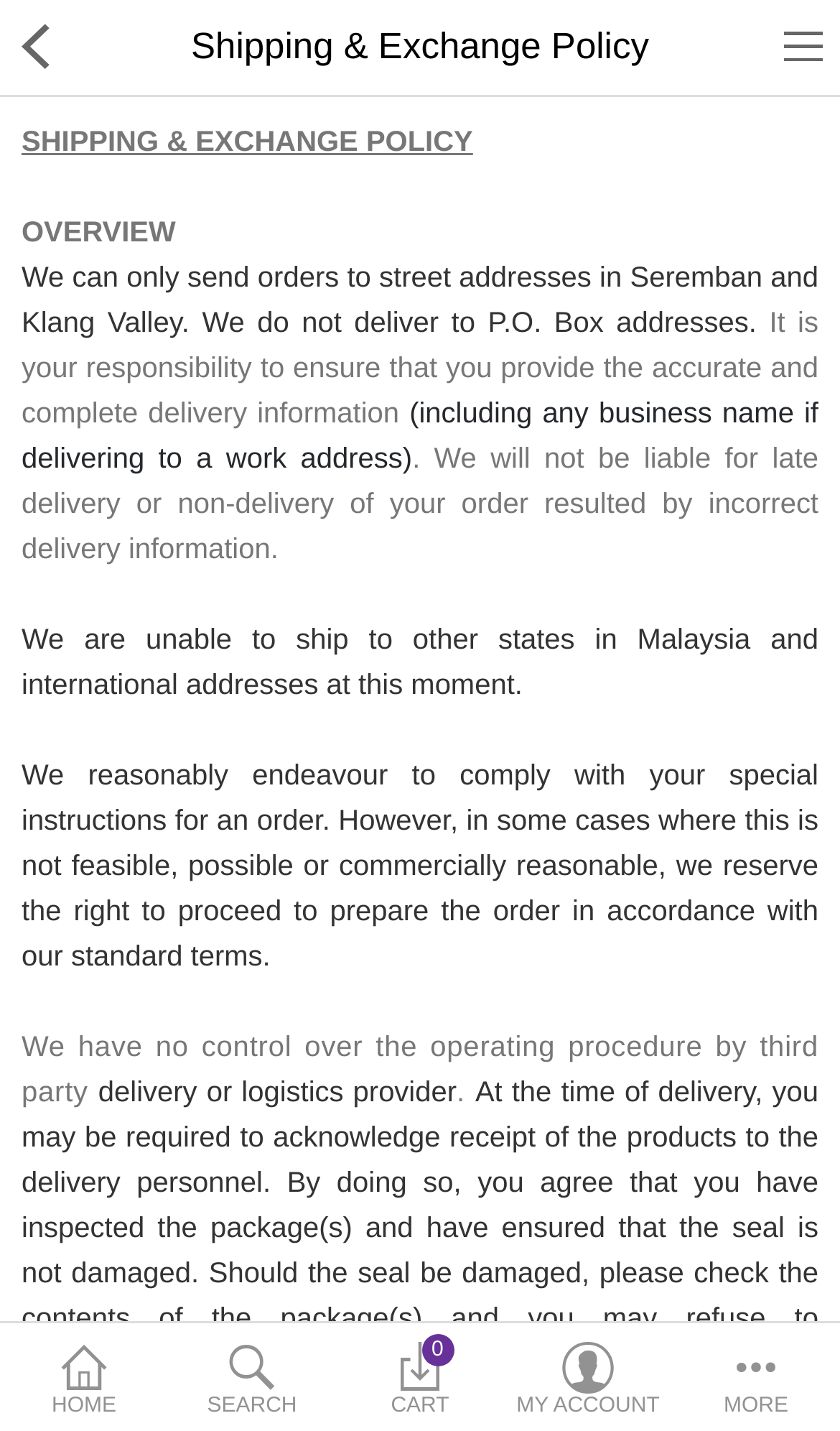Generate an in-depth caption that captures all aspects of the webpage.

The webpage is about the Shipping & Exchange Policy of an online shop, Hue Farm Online Shop. At the top left corner, there is a link to the shop's homepage, accompanied by an image of the shop's logo. Next to it, there is a search bar with a magnifying glass icon. 

Below the search bar, there are several links to different categories, including Durian and Snacks. On the right side of these links, there are two more links: Compare and Wish List (0). 

Further down, there is a heading that says "Currency". Below it, there are several links to different sections of the website, including HOME, SEARCH, CART, MY ACCOUNT, and MORE, which are aligned at the bottom of the page. 

The main content of the page is the Shipping & Exchange Policy, which is divided into several sections. The first section is an overview, which explains that the shop only delivers to street addresses in Seremban and Klang Valley, and does not deliver to P.O. Box addresses. 

The following sections explain the customer's responsibility in providing accurate delivery information, the shop's liability in case of late delivery or non-delivery, and its inability to ship to other states in Malaysia and international addresses. 

There are also sections that explain the shop's efforts to comply with special instructions for an order, its lack of control over third-party delivery or logistics providers, and the procedure for acknowledging receipt of products at the time of delivery.